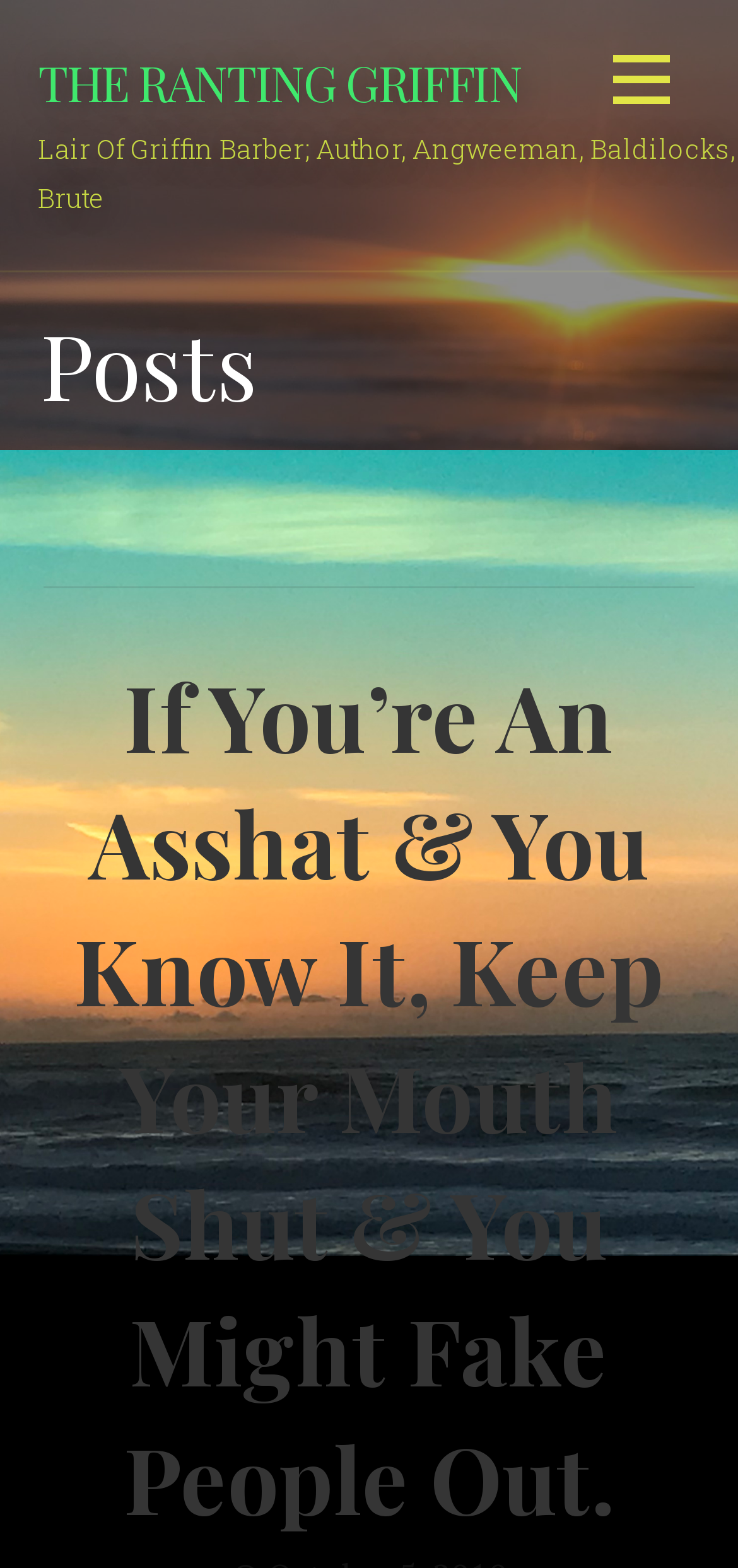Locate the UI element described as follows: "PDM". Return the bounding box coordinates as four float numbers between 0 and 1 in the order [left, top, right, bottom].

None